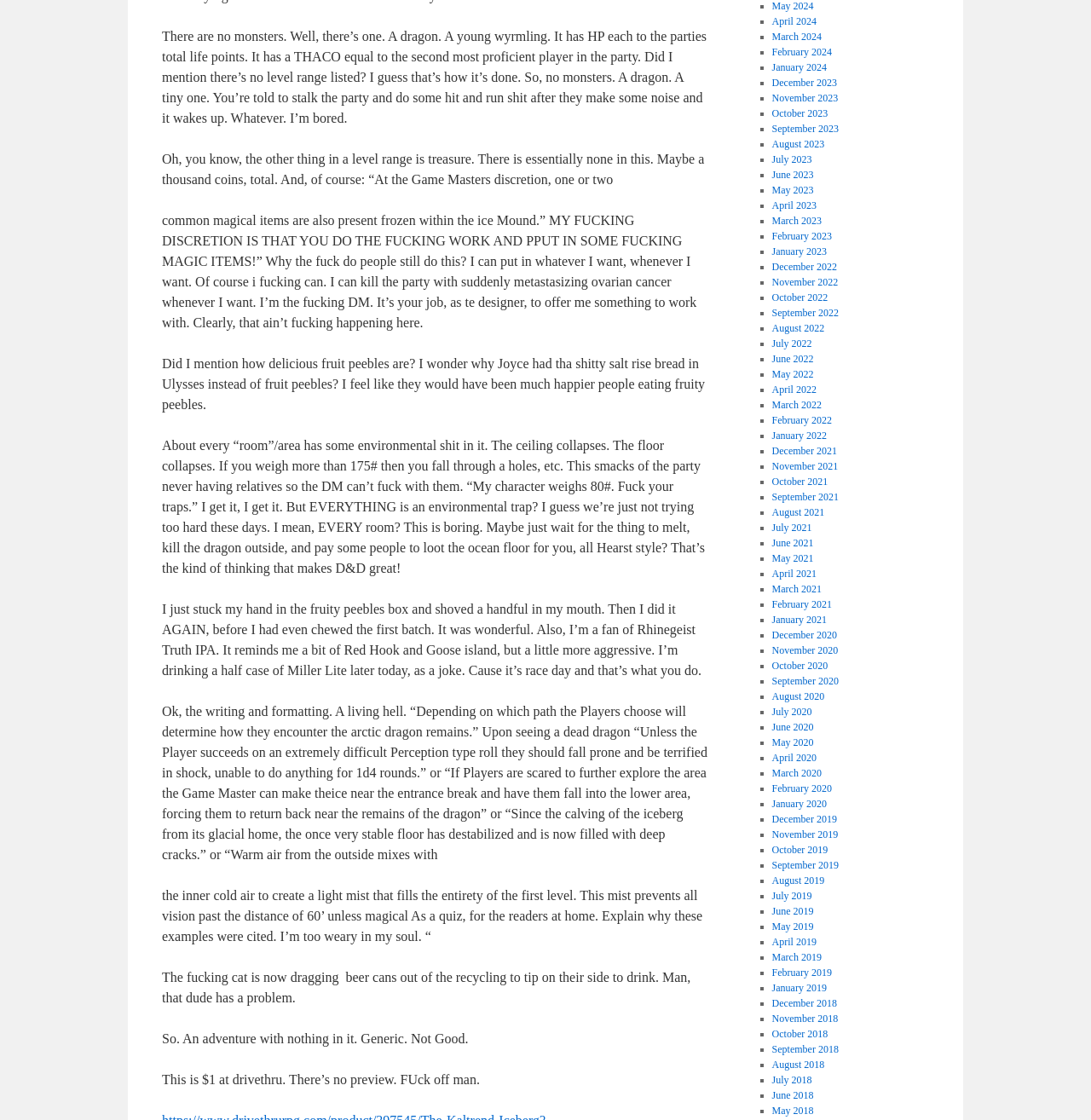Please specify the coordinates of the bounding box for the element that should be clicked to carry out this instruction: "Click on March 2024". The coordinates must be four float numbers between 0 and 1, formatted as [left, top, right, bottom].

[0.707, 0.027, 0.753, 0.038]